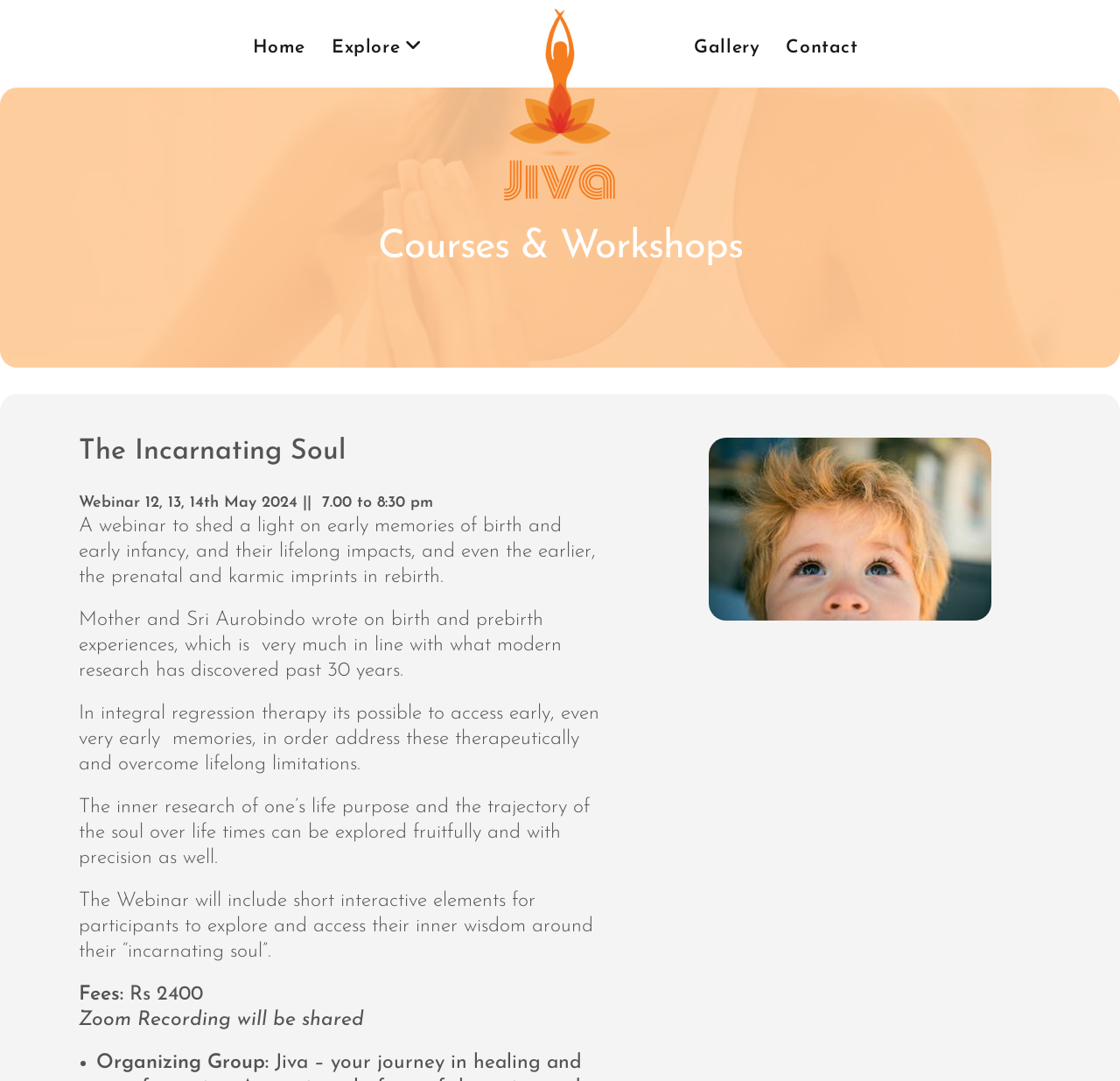Answer in one word or a short phrase: 
What is the fee for the webinar?

Rs 2400